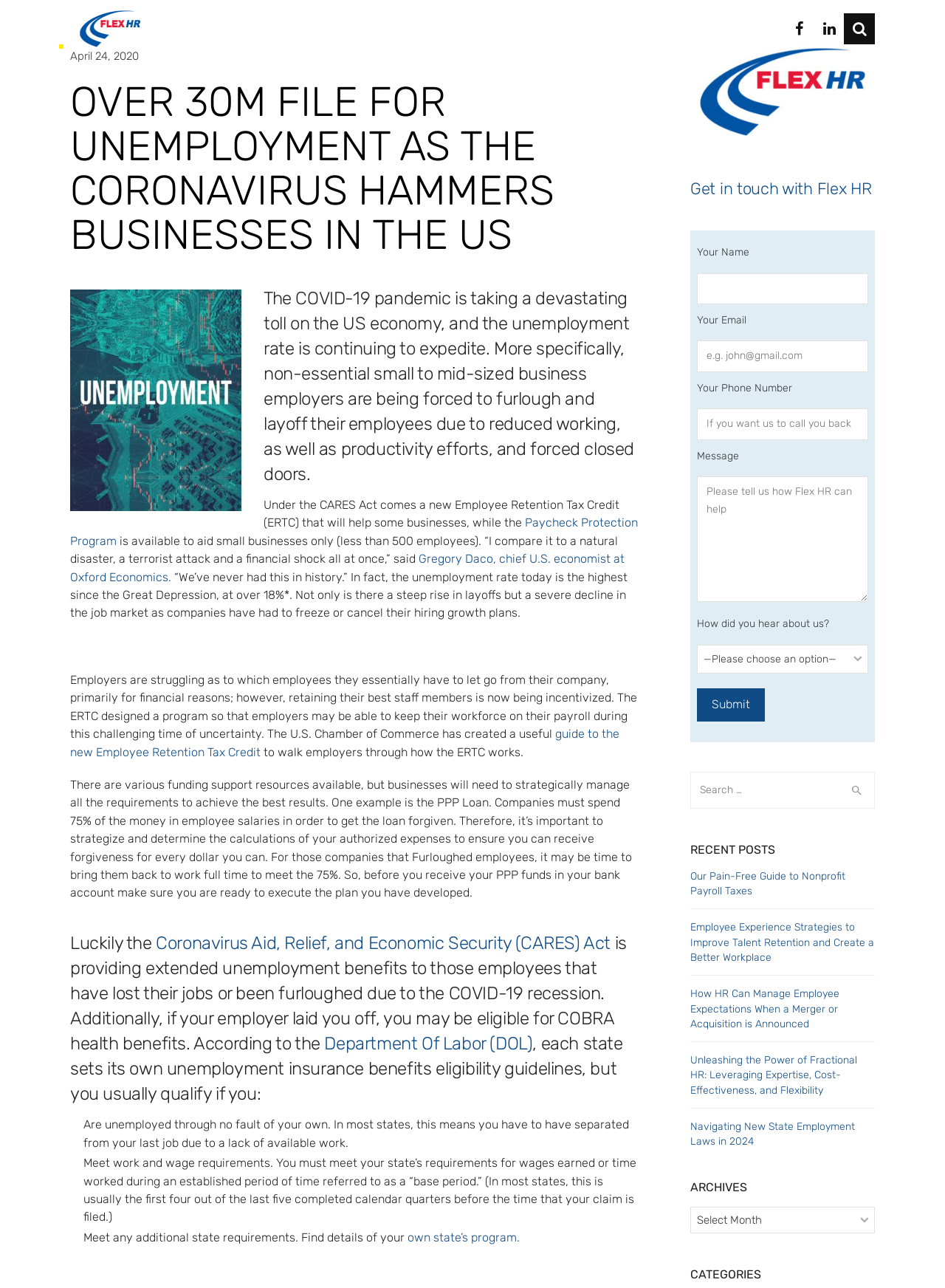What is the name of the act that provides extended unemployment benefits?
Using the information from the image, provide a comprehensive answer to the question.

I found the answer by reading the paragraph that discusses the extended unemployment benefits. The text states that the Coronavirus Aid, Relief, and Economic Security (CARES) Act is providing extended unemployment benefits to those employees that have lost their jobs or been furloughed due to the COVID-19 recession, indicating the name of the act.